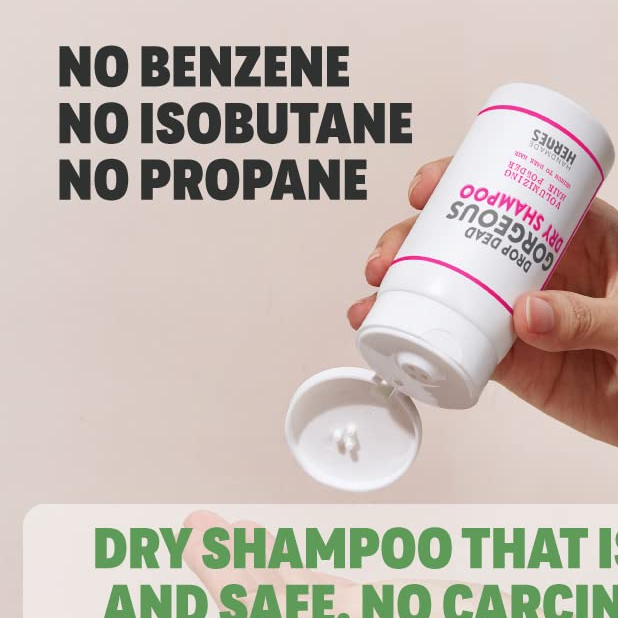Outline with detail what the image portrays.

The image features a hand holding a container of dry shampoo labeled "Gorgeous Dry Shampoo," emphasizing its clean and vegan ingredients. The product is displayed with a clear message stating "NO BENZENE, NO ISOBUTANE, NO PROPANE," highlighting its safety and absence of harmful chemicals. Below the product, there's a promotional tagline in bold: "DRY SHAMPOO THAT IS SAFE. NO CARCINOGENS." This visually appealing layout suggests a focus on health-conscious consumers looking for effective hair care solutions that align with their values.